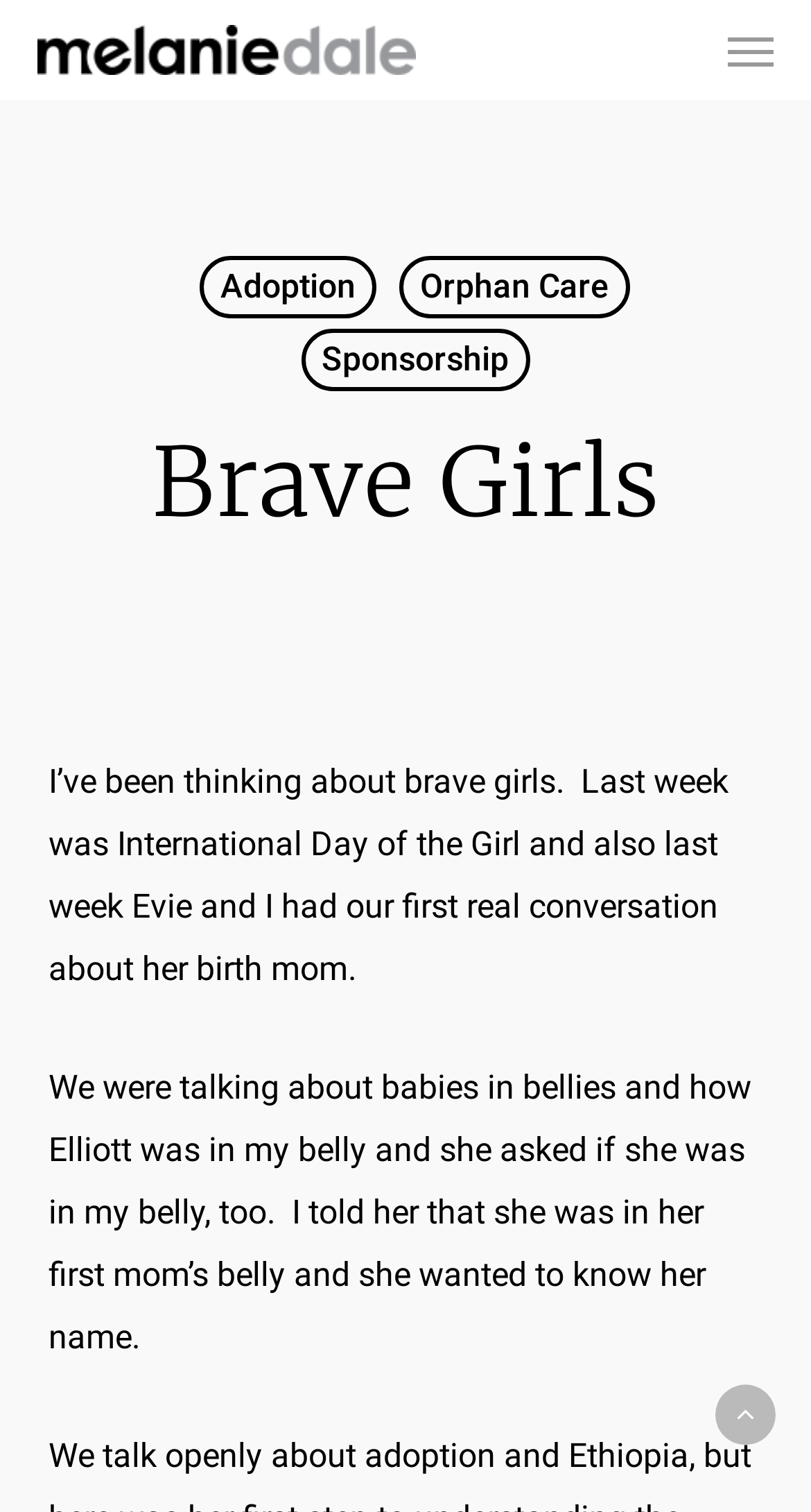What is the author's name?
Using the image as a reference, answer with just one word or a short phrase.

Melanie Dale